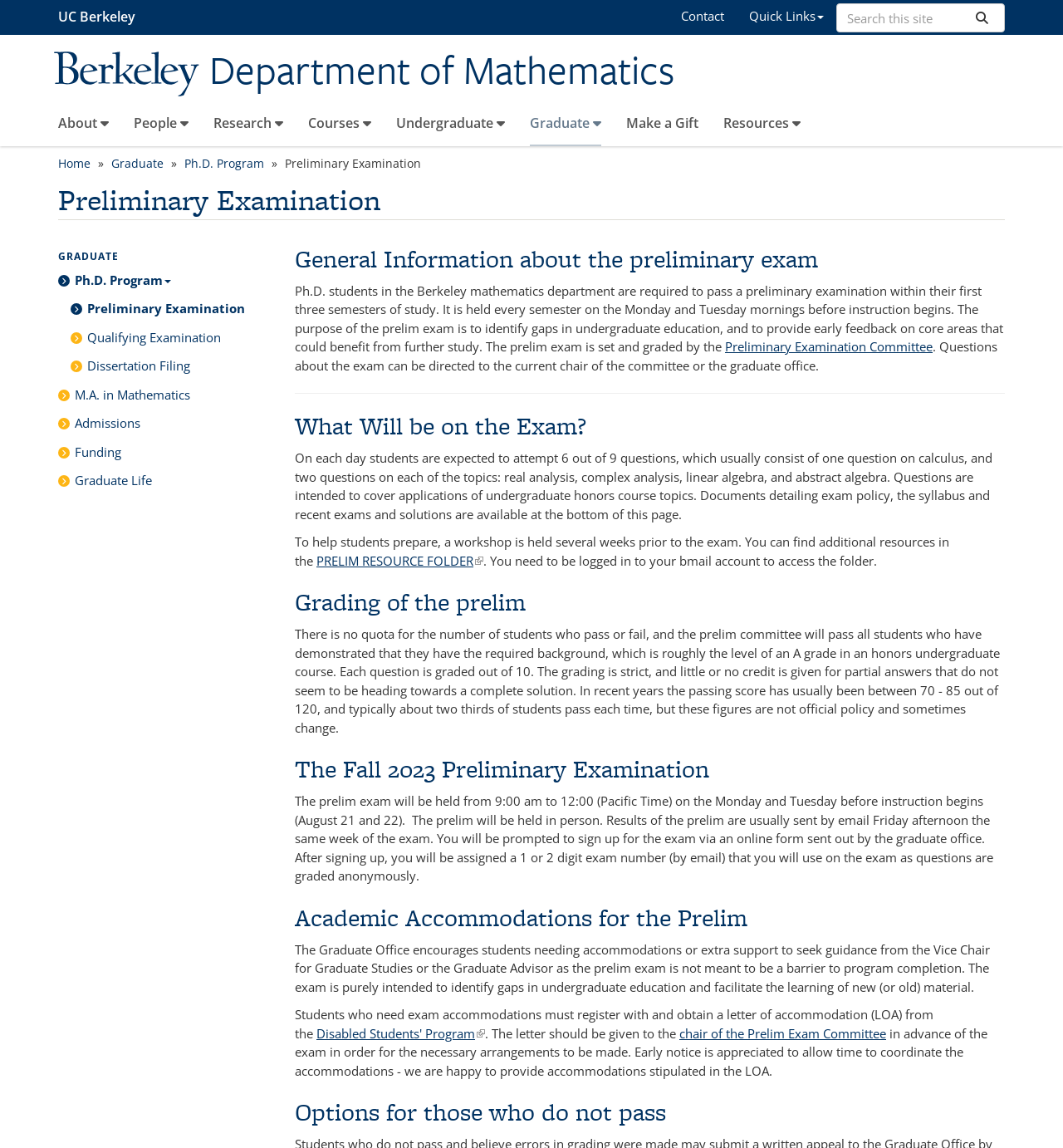Consider the image and give a detailed and elaborate answer to the question: 
What is the purpose of the preliminary examination?

The purpose of the preliminary examination is to identify gaps in undergraduate education and provide early feedback on core areas that could benefit from further study, as stated in the webpage content.